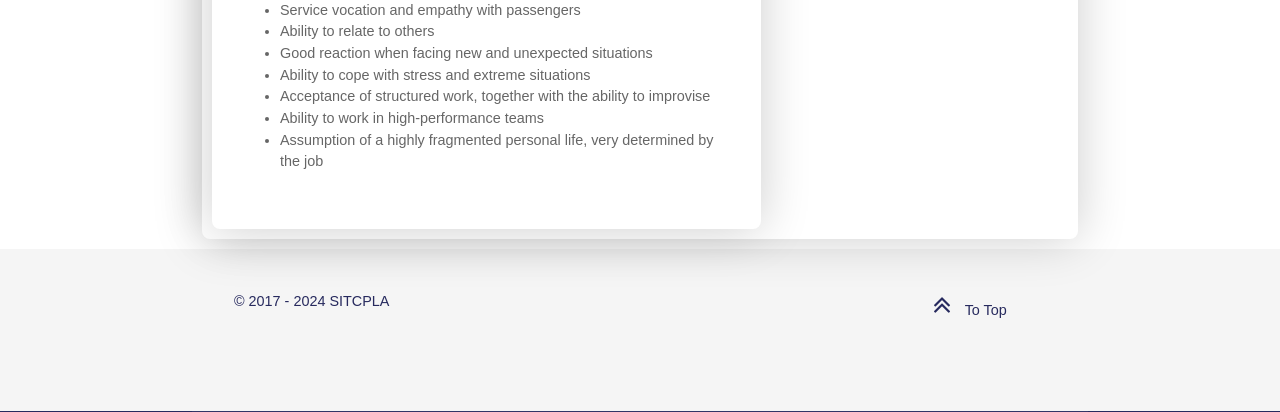Using the image as a reference, answer the following question in as much detail as possible:
How does this vocation affect personal life?

The webpage mentions that one of the required qualities for this vocation is the assumption of a highly fragmented personal life, very determined by the job, suggesting that the vocation requires a significant amount of time and energy, leading to a fragmented personal life.